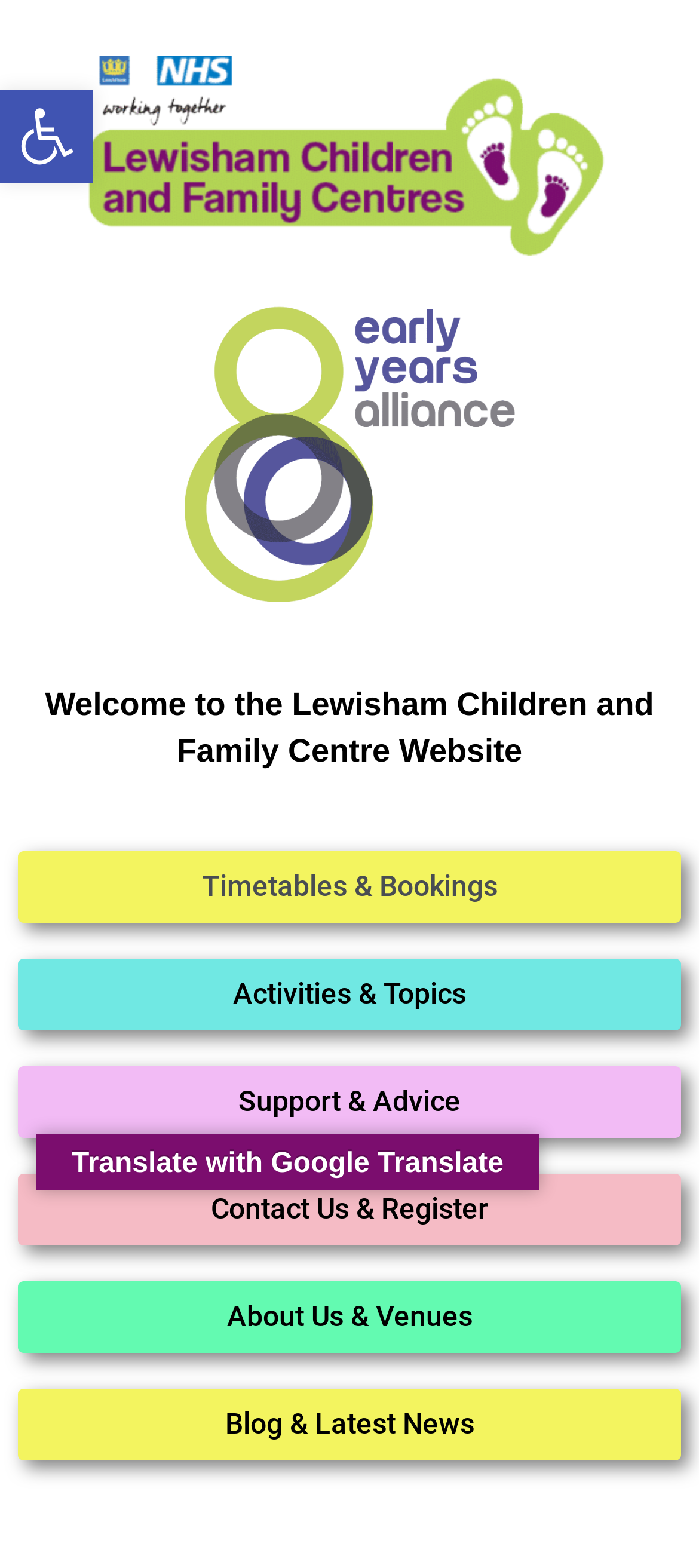Offer a detailed account of what is visible on the webpage.

The webpage is about childcare support for children with learning disabilities, specifically from MENCAP and Lewisham Children & Family Centre. 

At the top of the page, there are two links, one on the left and one on the right, which are likely navigation links. Below these links, there are three headings, with the main heading "Welcome to the Lewisham Children and Family Centre Website" in the middle. 

Underneath the headings, there are six links arranged vertically, including "Timetables & Bookings", "Activities & Topics", "Support & Advice", "Contact Us & Register", "About Us & Venues", and "Blog & Latest News". These links are likely the main menu of the website.

On the top-right corner, there is a button "Open toolbar Accessibility Tools" with an image of "Accessibility Tools" next to it. This button is likely used to open a toolbar with accessibility features.

Near the bottom of the page, there is a static text "Translate with Google Translate", which suggests that the website provides a translation feature.